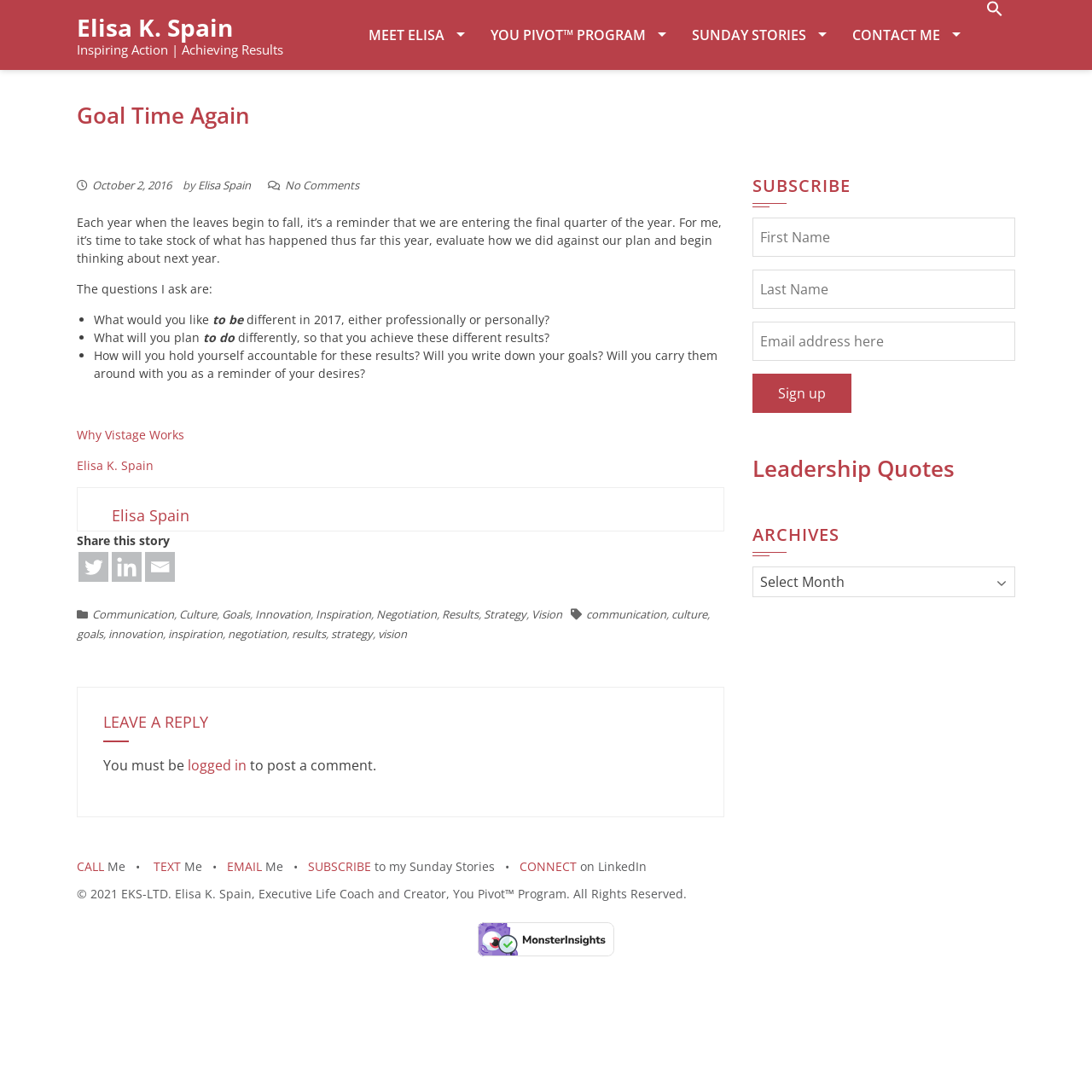What is the purpose of the 'SUBSCRIBE' section?
Refer to the image and provide a one-word or short phrase answer.

To subscribe to a newsletter